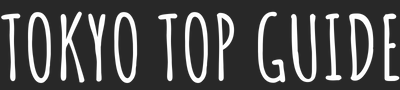Detail everything you observe in the image.

The image features the logo of "Tokyo Top Guide," presented in a playful, handwritten style font on a dark background. The text emphasizes the adventurous spirit of exploring Tokyo, making it an inviting visual for travelers seeking the best experiences in the city. This logo serves as a key element in branding, encapsulating the essence of guidance and discovery in one of the world's most vibrant urban landscapes. It aims to attract visitors by suggesting a comprehensive and friendly resource for navigating the multitude of attractions and activities that Tokyo has to offer.